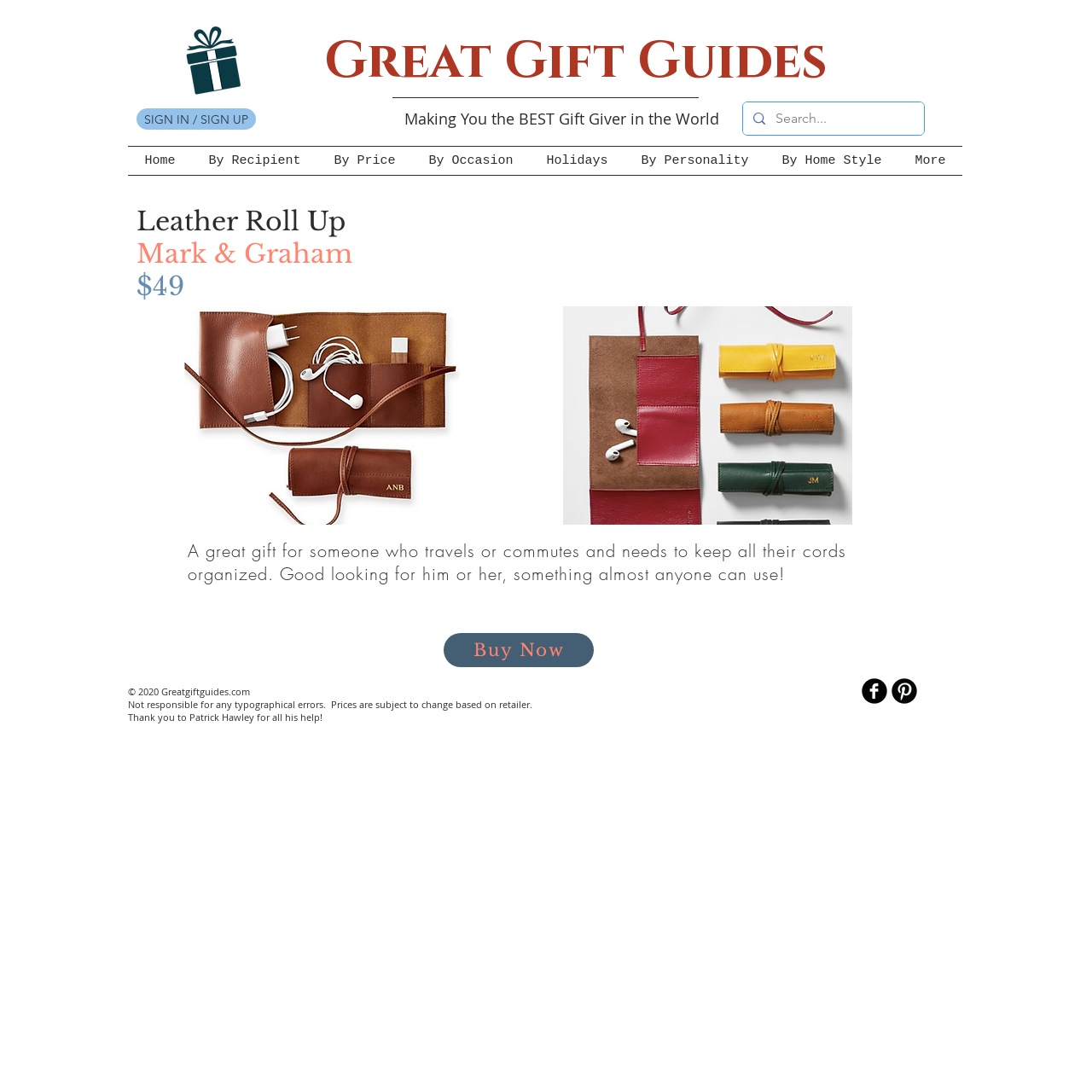Provide the bounding box coordinates of the area you need to click to execute the following instruction: "Buy the Leather Roll Up gift".

[0.406, 0.58, 0.544, 0.611]